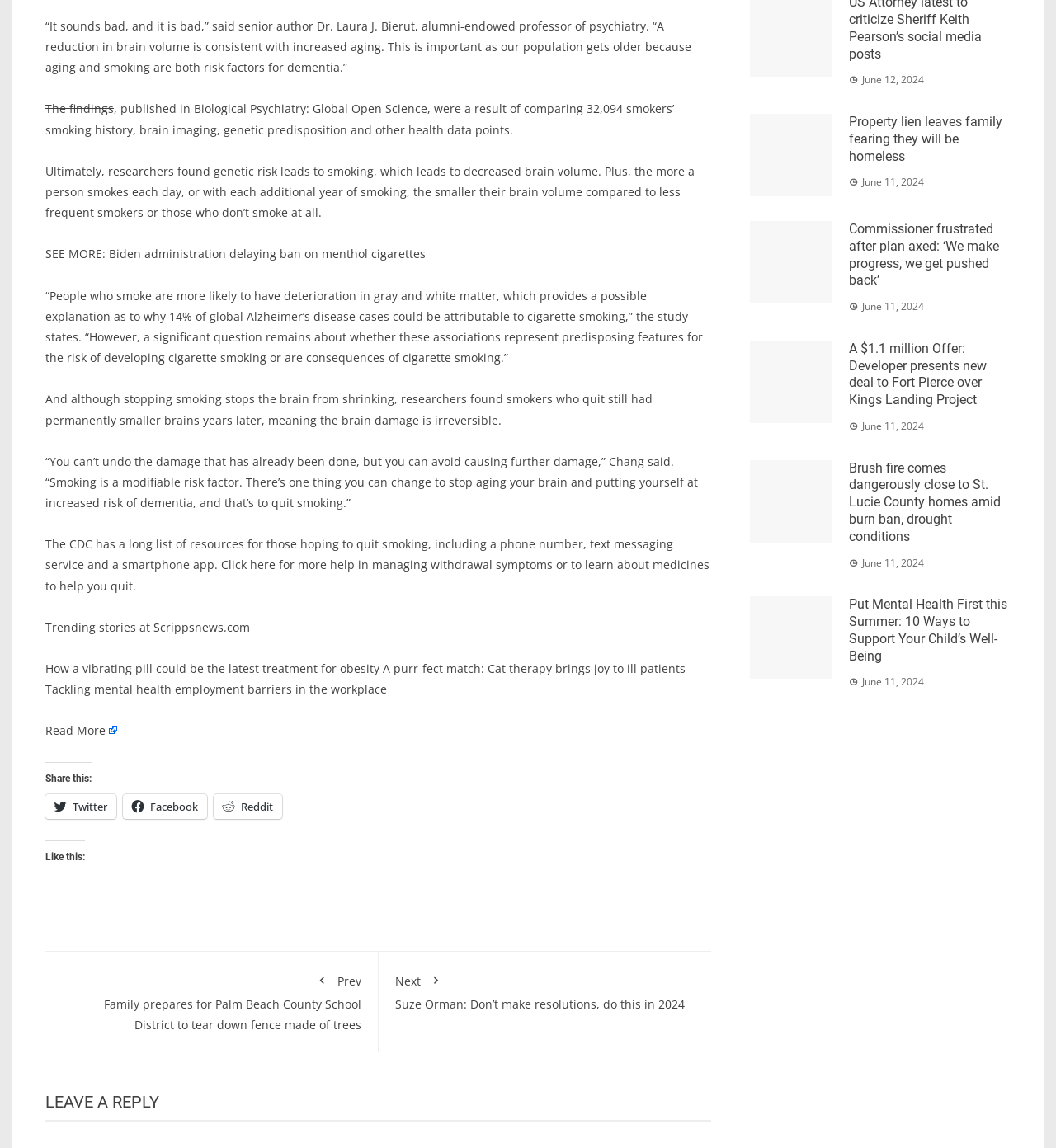From the element description Reddit, predict the bounding box coordinates of the UI element. The coordinates must be specified in the format (top-left x, top-left y, bottom-right x, bottom-right y) and should be within the 0 to 1 range.

[0.202, 0.692, 0.267, 0.713]